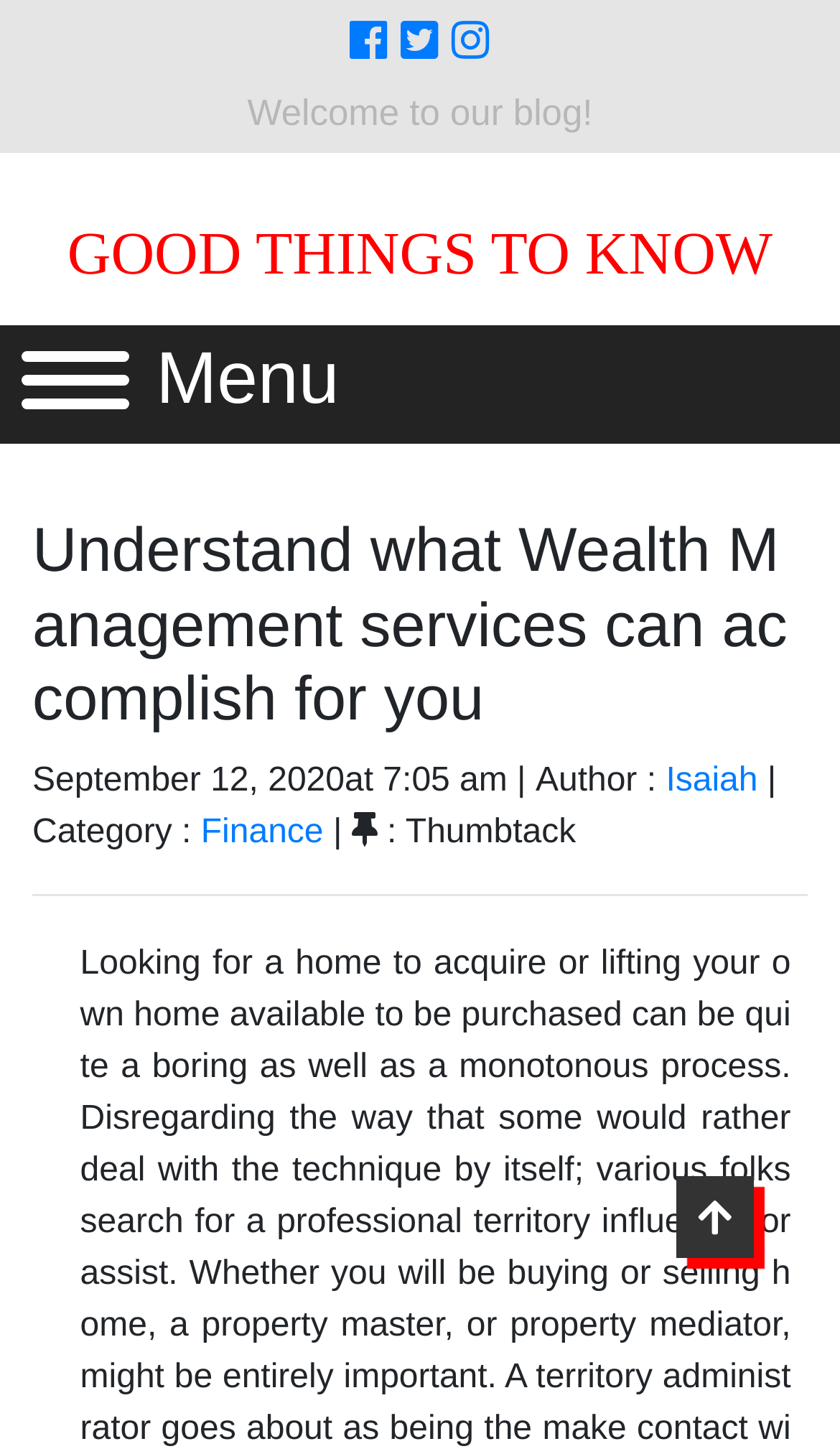What is the date of the blog post?
Look at the image and provide a detailed response to the question.

I determined the date of the blog post by looking at the text 'September 12, 2020at 7:05 am', which indicates that the blog post was published on September 12, 2020.